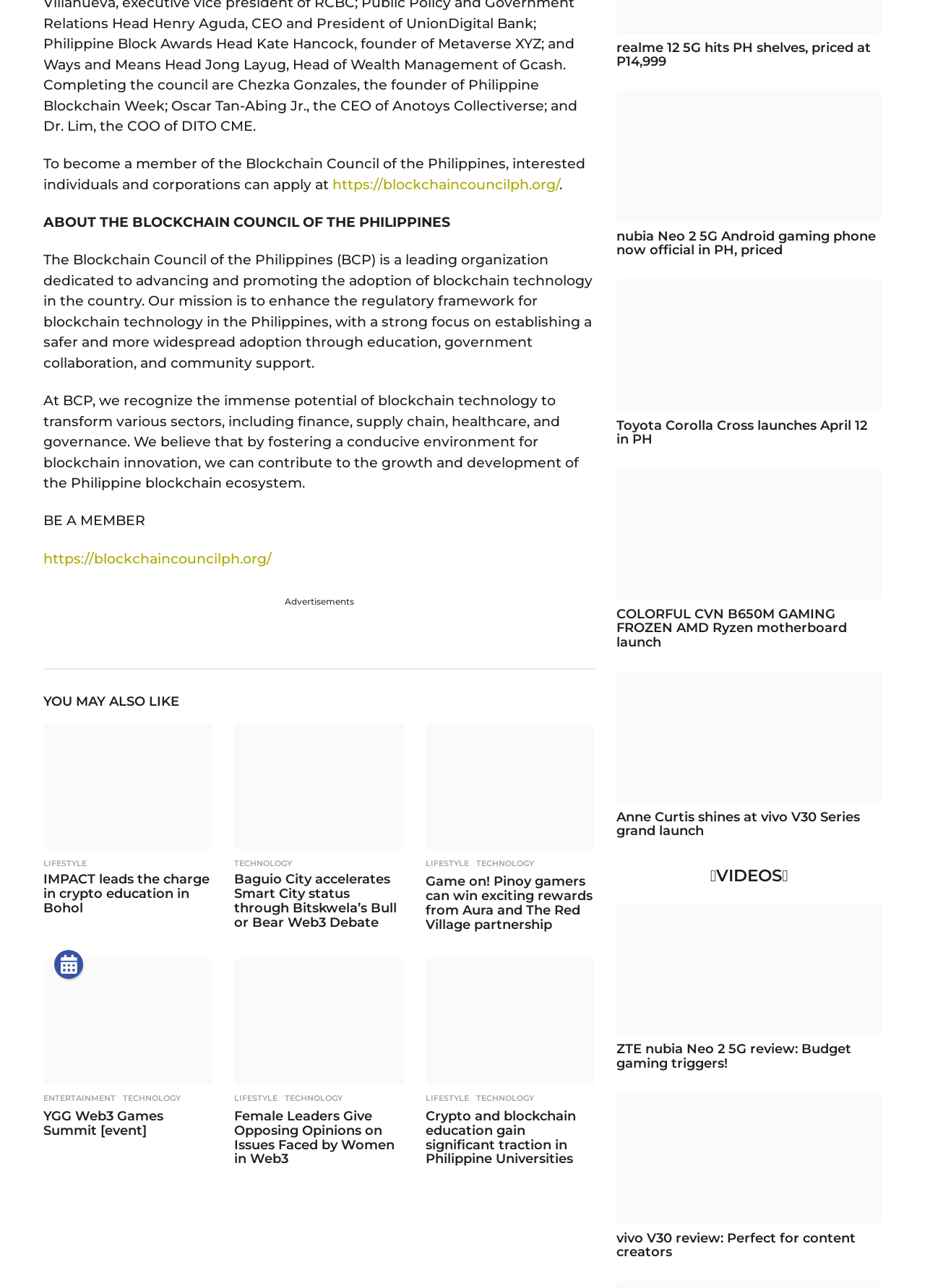Please determine the bounding box coordinates of the element's region to click in order to carry out the following instruction: "Check out the article about IMPACT leading the charge in crypto education in Bohol". The coordinates should be four float numbers between 0 and 1, i.e., [left, top, right, bottom].

[0.047, 0.562, 0.23, 0.66]